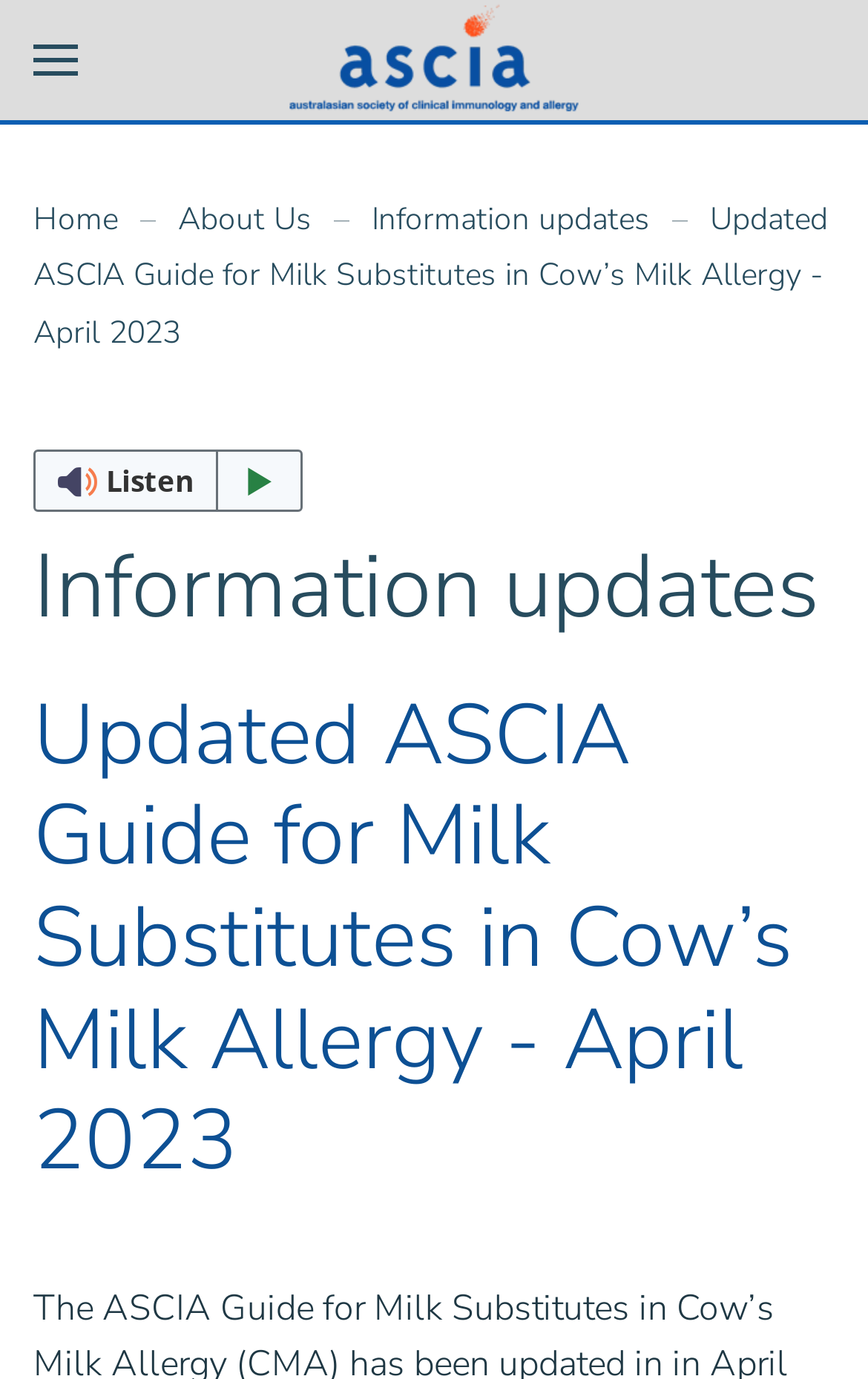What is the function of the 'ReadSpeaker webReader' button?
Answer the question based on the image using a single word or a brief phrase.

To listen with webReader